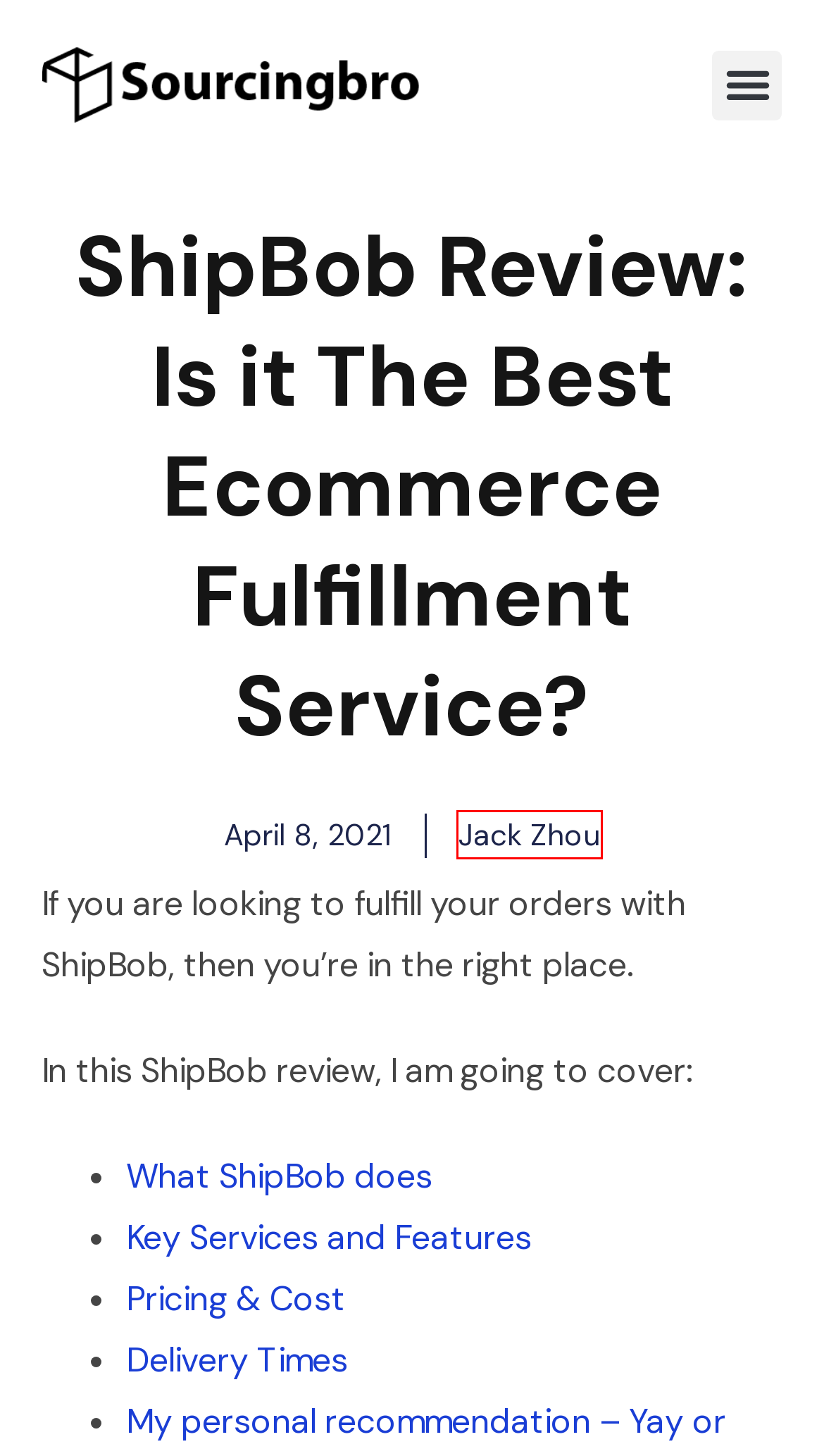Given a screenshot of a webpage with a red bounding box, please pick the webpage description that best fits the new webpage after clicking the element inside the bounding box. Here are the candidates:
A. What is Fulfillment? Meaning & Process Explained
B. Jack Zhou - Sourcingbro
C. 11 Best Dropshipping Agents for Dropshippers in 2024
D. Pick & Pack Fulfillment Guide - Sourcingbro
E. 5 Best Returns Management Software for Ecommerce in 2024
F. 4 - 2021 - Sourcingbro
G. 13 Best Sourcing Agent in China of 2024 (Listed & Reviewed)
H. 5 Best Inventory Management Software for Shopify in 2024

B